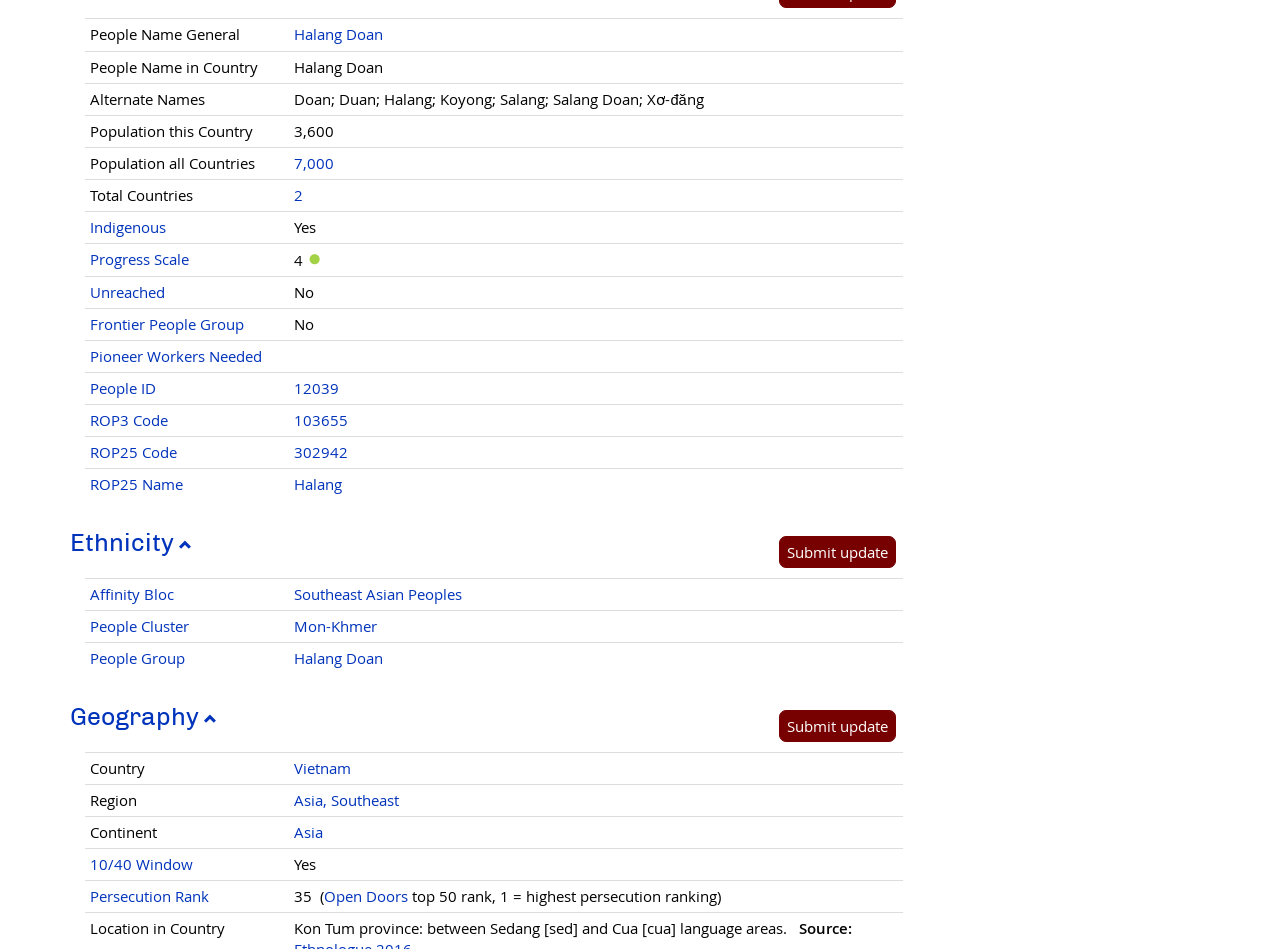Respond with a single word or phrase for the following question: 
What is the people cluster of Halang Doan?

Mon-Khmer